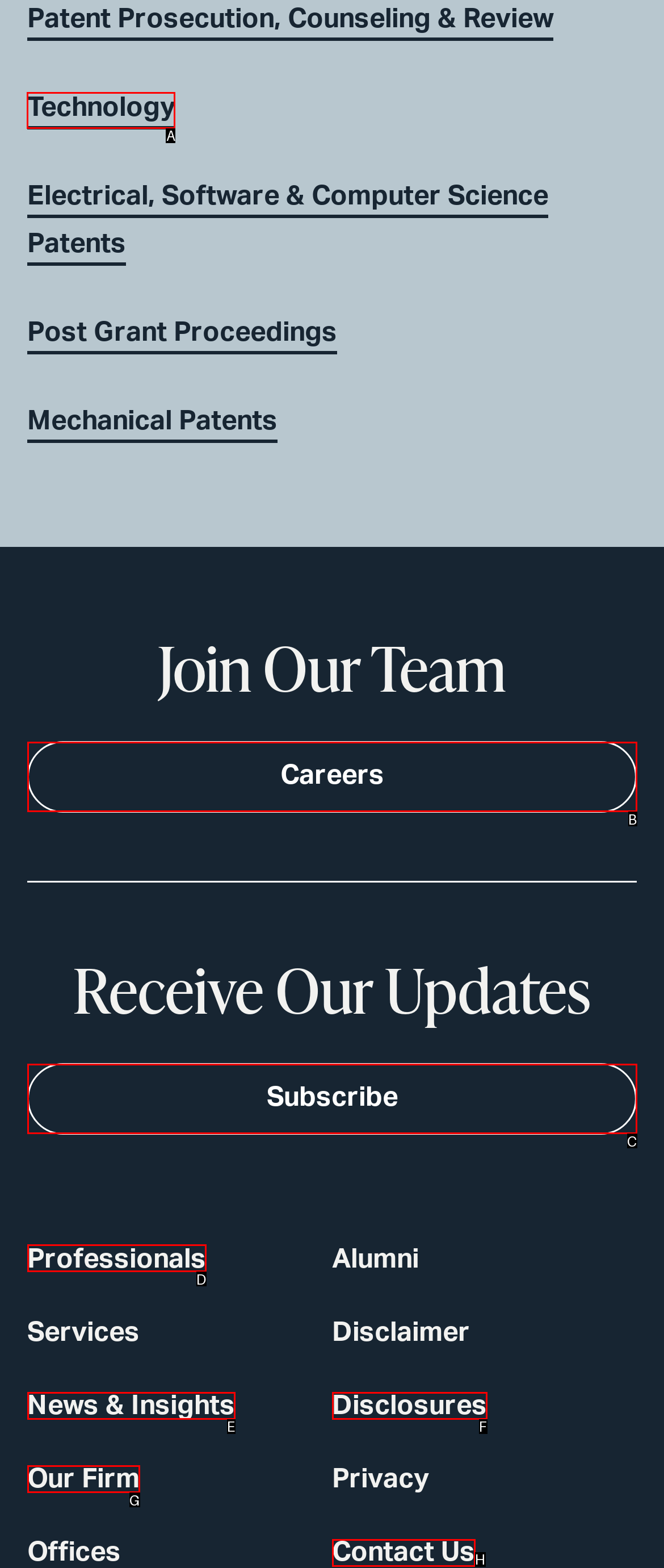To complete the task: Explore technology patents, select the appropriate UI element to click. Respond with the letter of the correct option from the given choices.

A